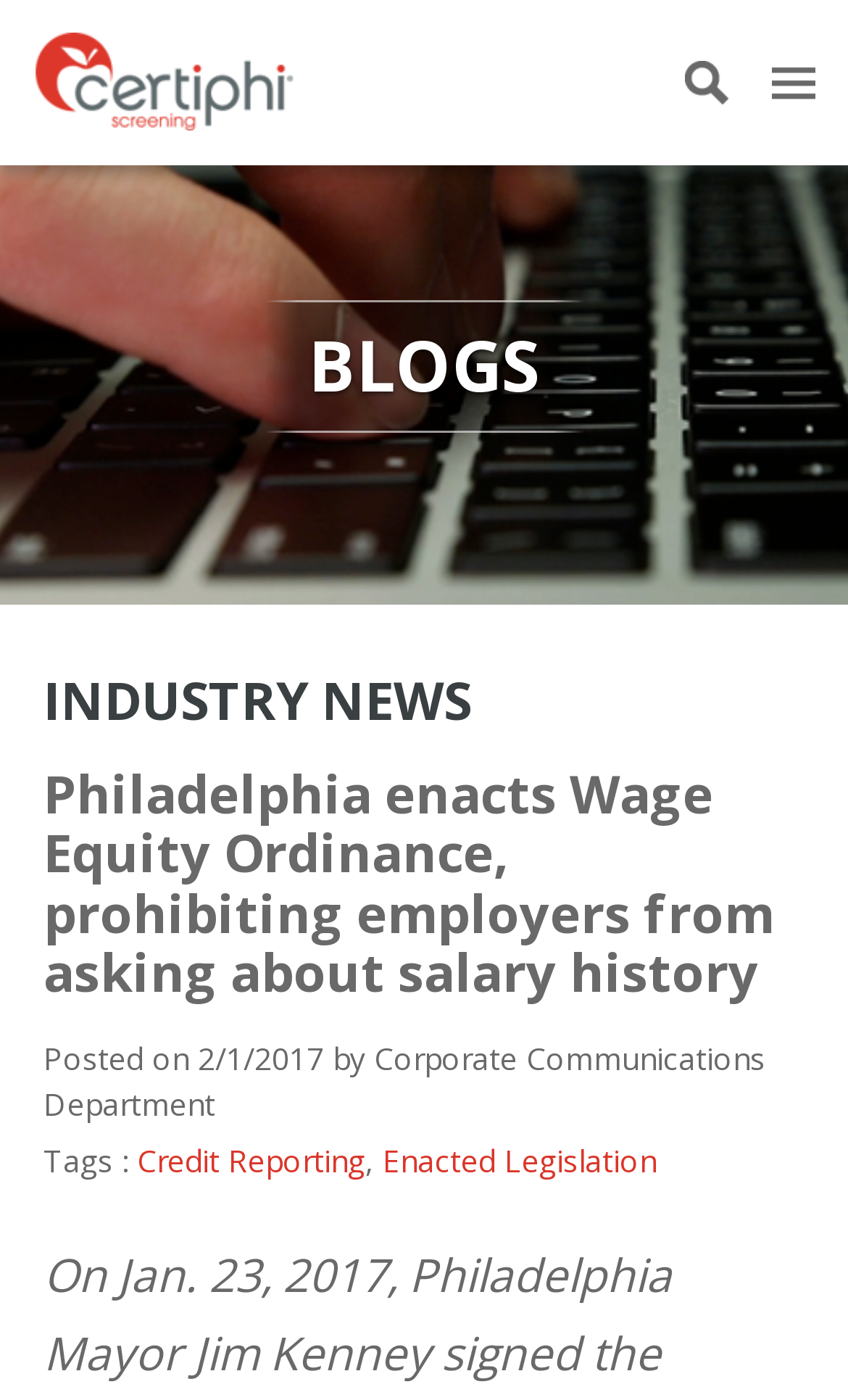Find the bounding box coordinates of the element's region that should be clicked in order to follow the given instruction: "Click on the Credit Reporting tag". The coordinates should consist of four float numbers between 0 and 1, i.e., [left, top, right, bottom].

[0.162, 0.814, 0.431, 0.844]